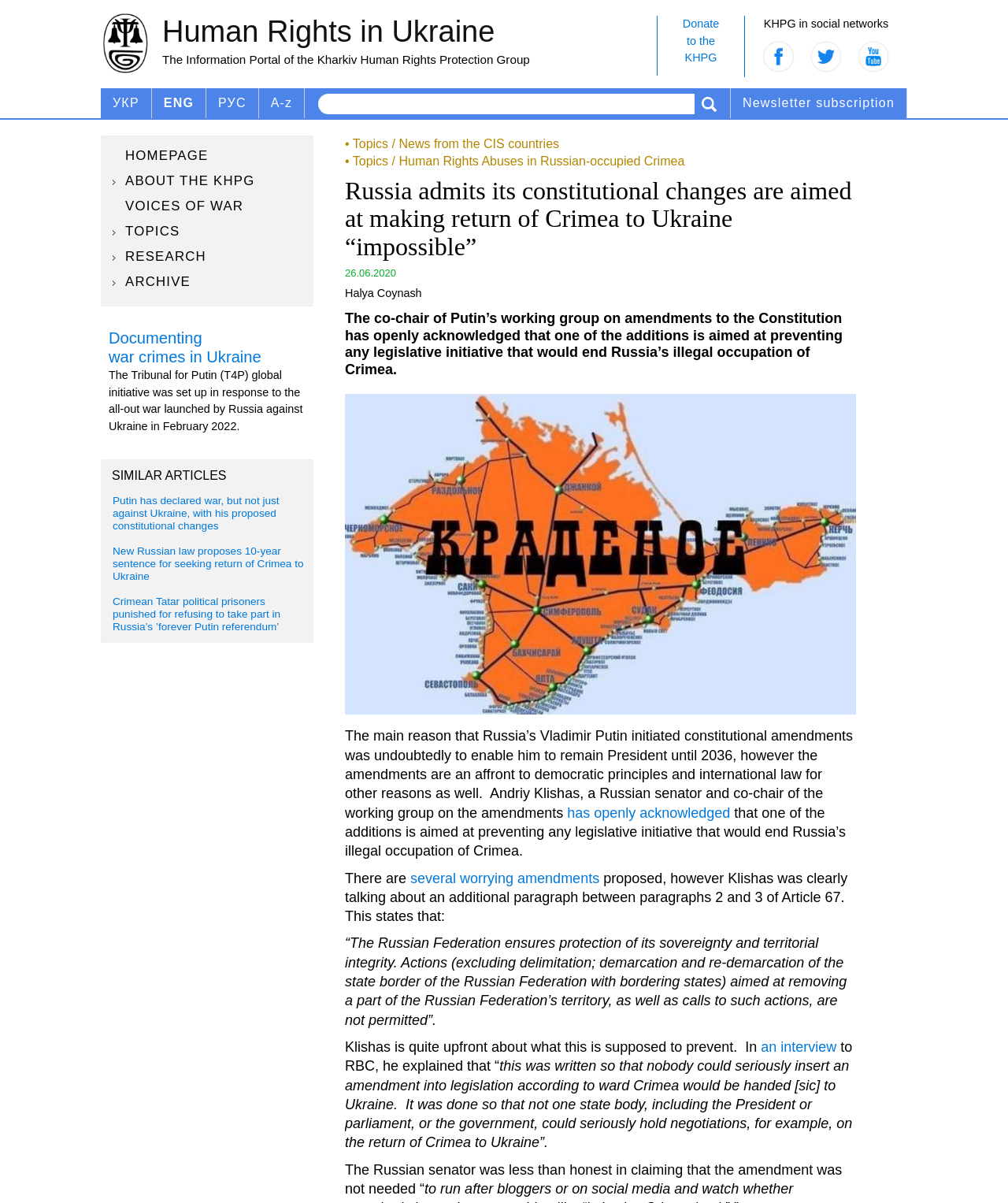Can you determine the bounding box coordinates of the area that needs to be clicked to fulfill the following instruction: "Read the article 'Putin has declared war, but not just against Ukraine, with his proposed constitutional changes'"?

[0.112, 0.411, 0.303, 0.443]